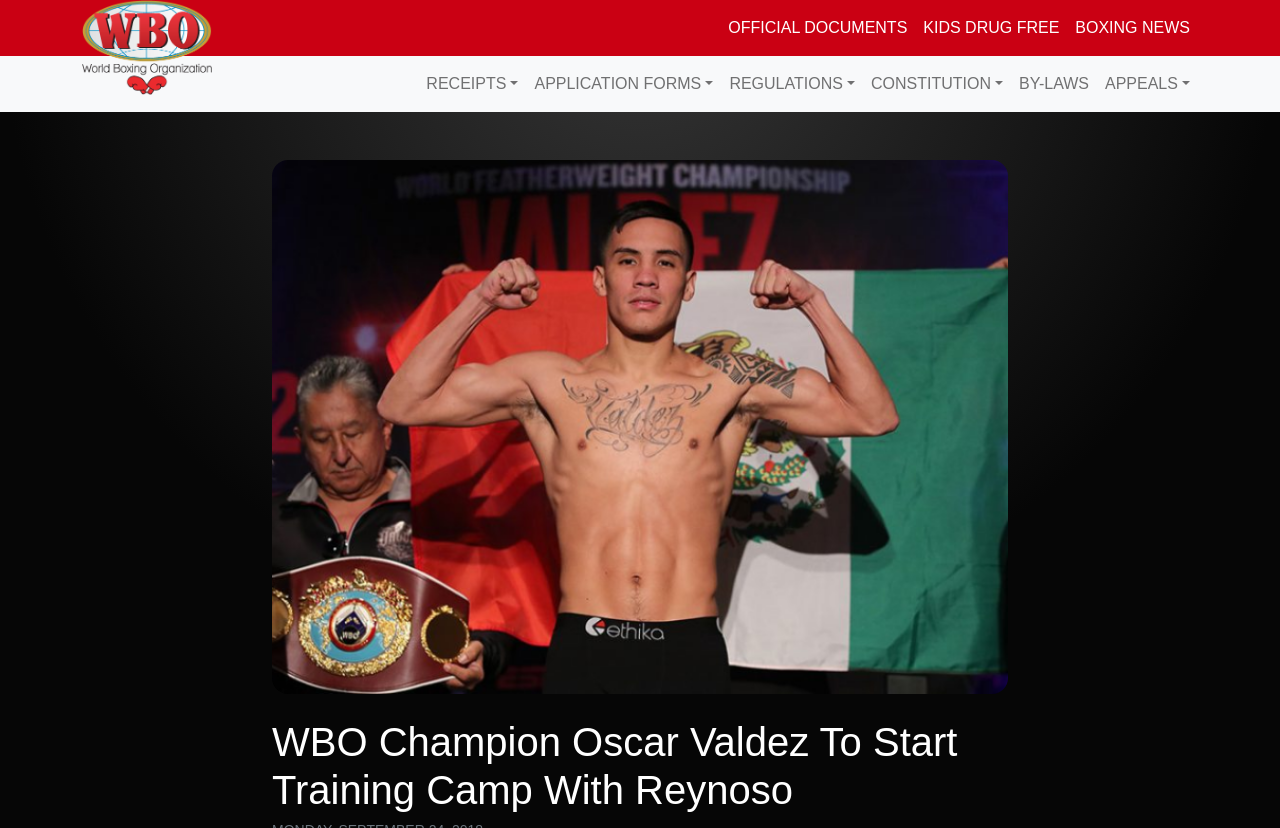Find and specify the bounding box coordinates that correspond to the clickable region for the instruction: "Open the RECEIPTS menu".

[0.327, 0.077, 0.411, 0.126]